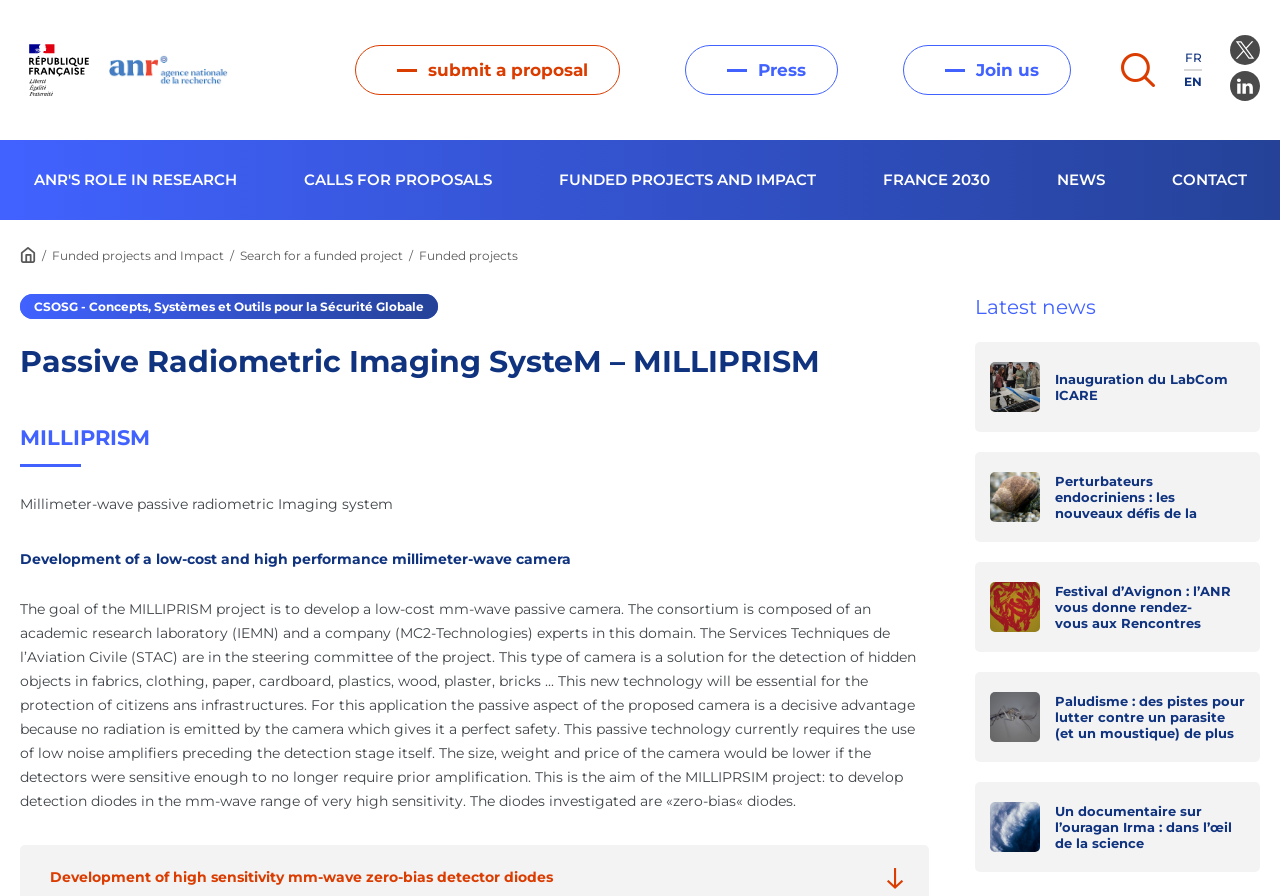What is the advantage of the passive aspect of the proposed camera? Look at the image and give a one-word or short phrase answer.

Perfect safety